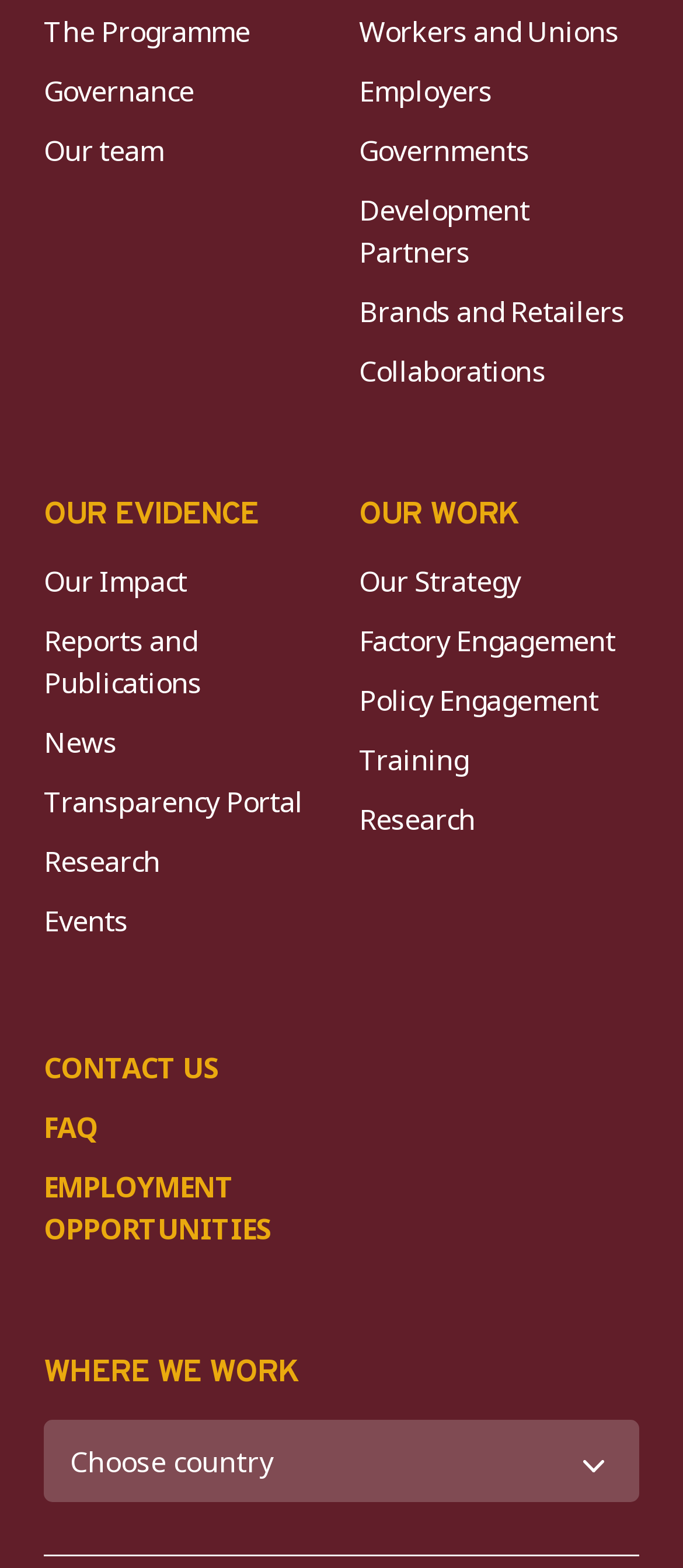Locate the UI element described by Training in the provided webpage screenshot. Return the bounding box coordinates in the format (top-left x, top-left y, bottom-right x, bottom-right y), ensuring all values are between 0 and 1.

[0.526, 0.472, 0.686, 0.496]